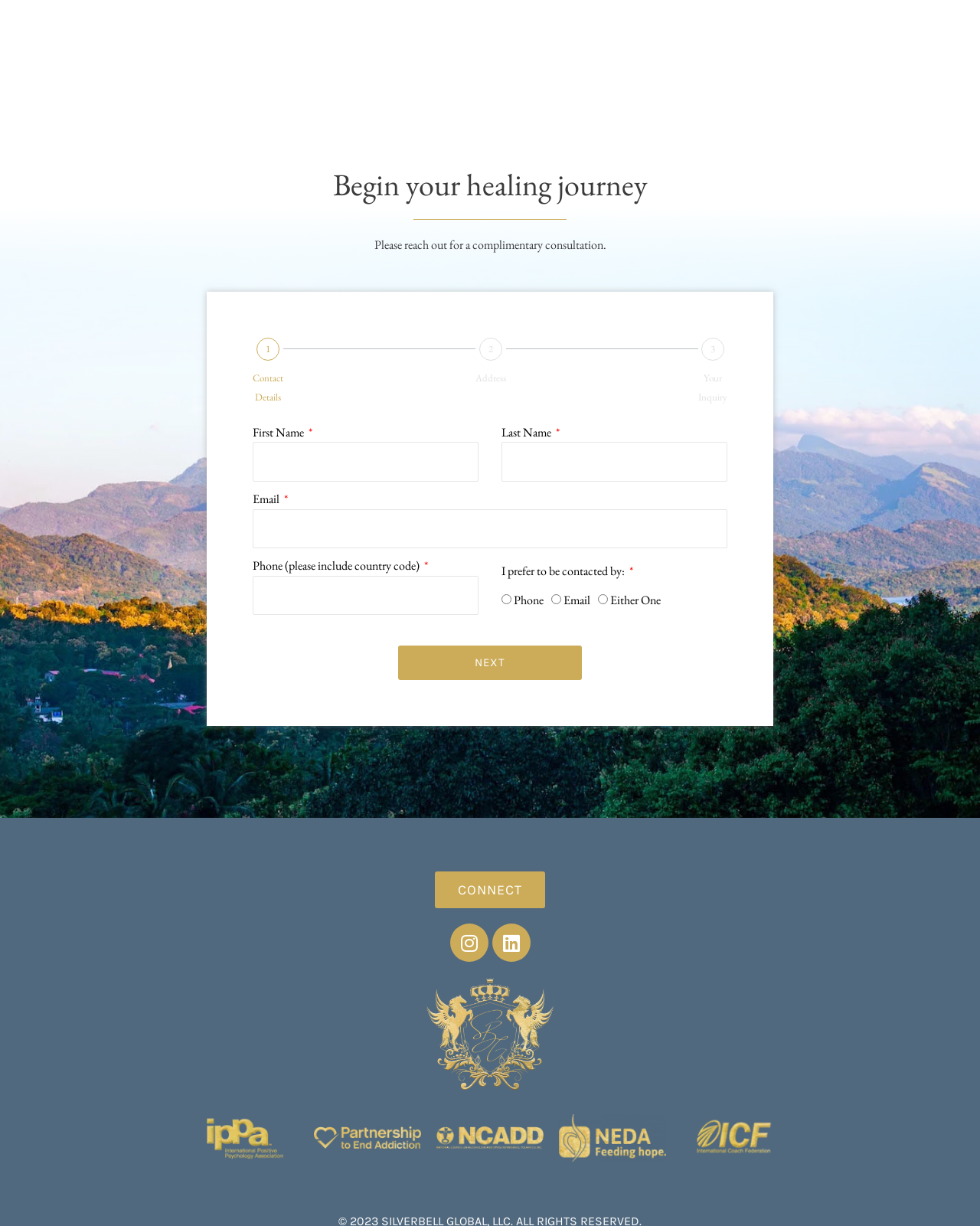From the screenshot, find the bounding box of the UI element matching this description: "parent_node: Email name="form_fields[email]"". Supply the bounding box coordinates in the form [left, top, right, bottom], each a float between 0 and 1.

[0.258, 0.415, 0.742, 0.447]